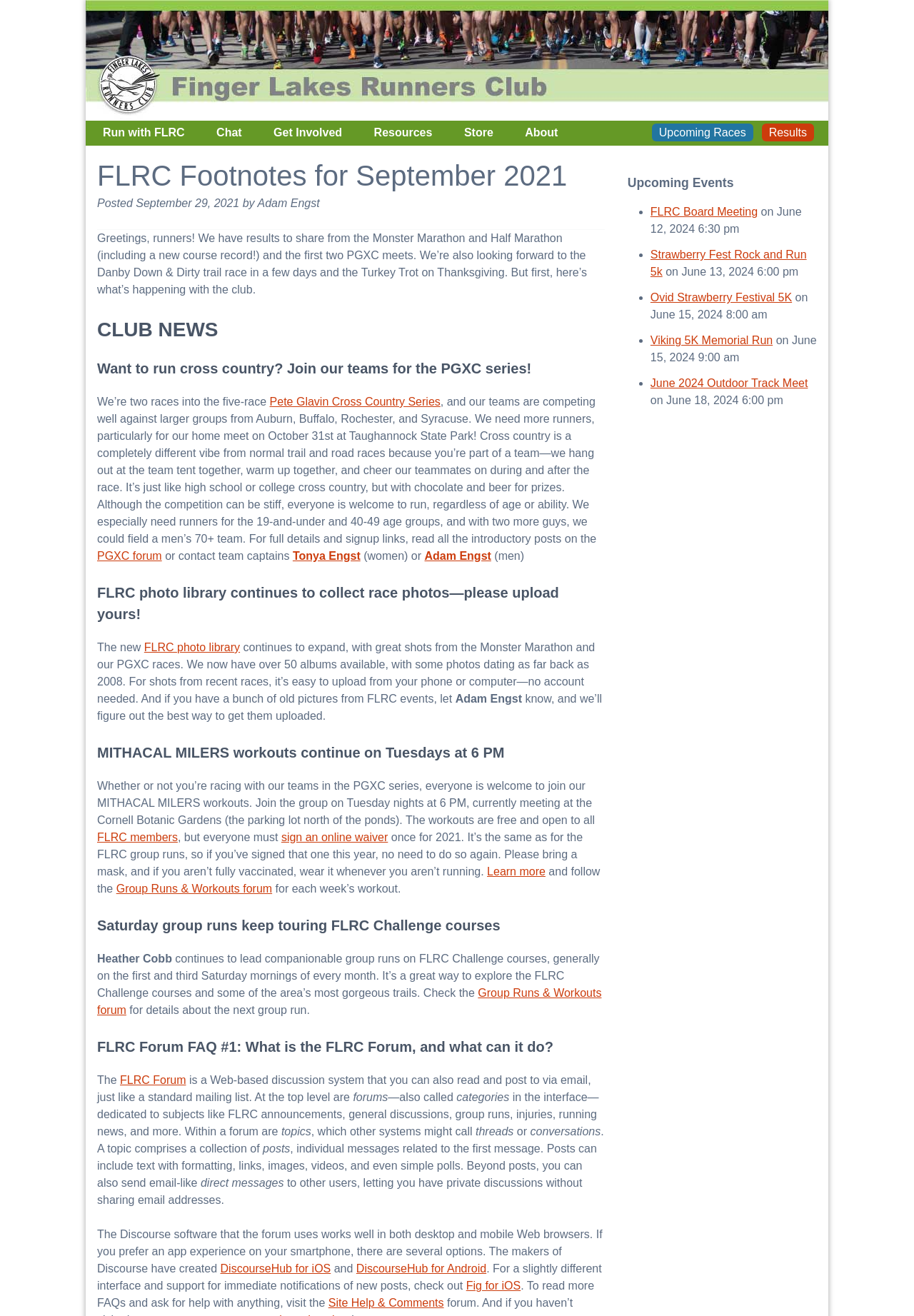Provide the bounding box coordinates of the HTML element this sentence describes: "WordPress". The bounding box coordinates consist of four float numbers between 0 and 1, i.e., [left, top, right, bottom].

None